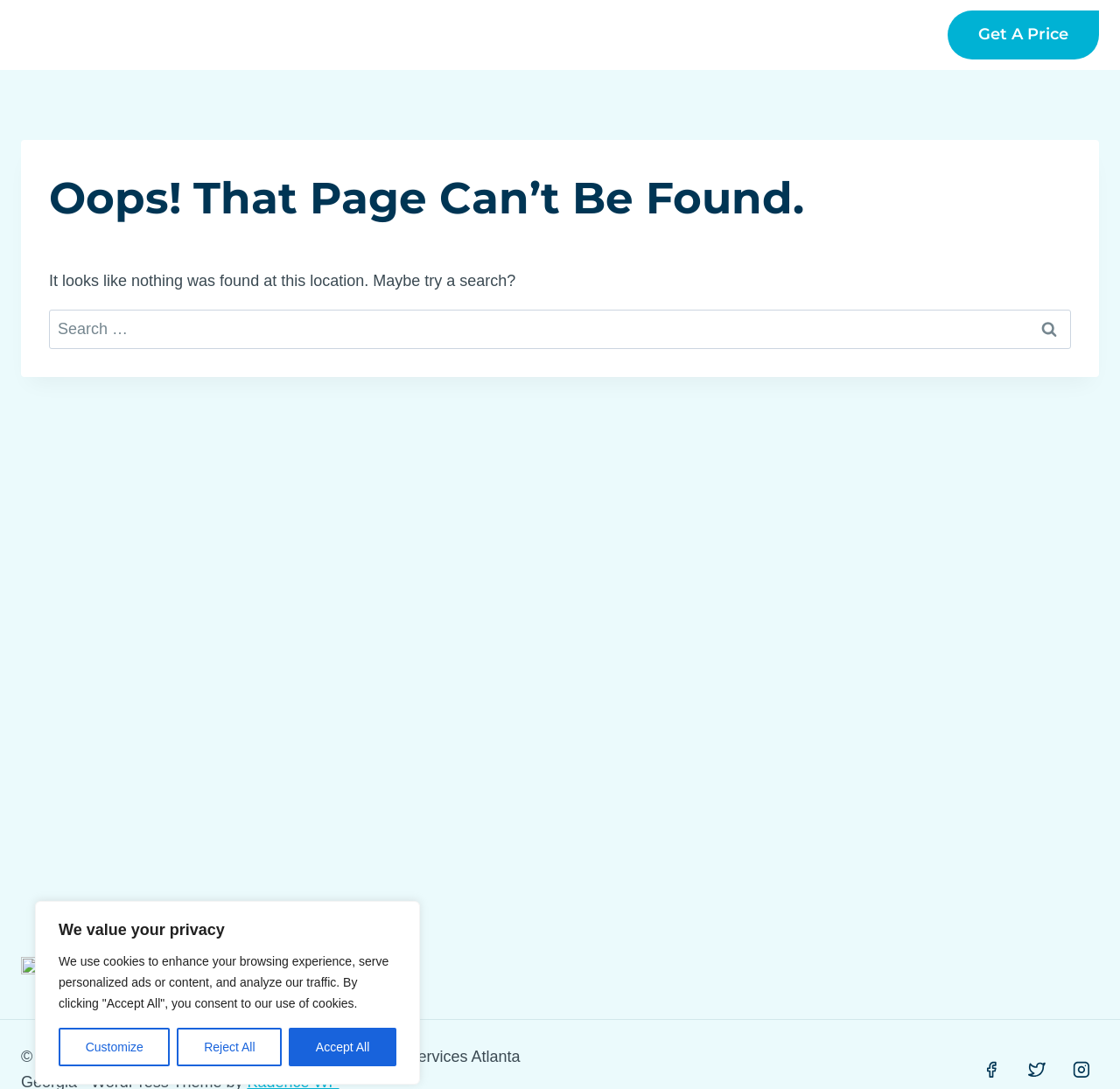Locate the bounding box coordinates of the segment that needs to be clicked to meet this instruction: "Click Get A Price".

[0.846, 0.01, 0.981, 0.054]